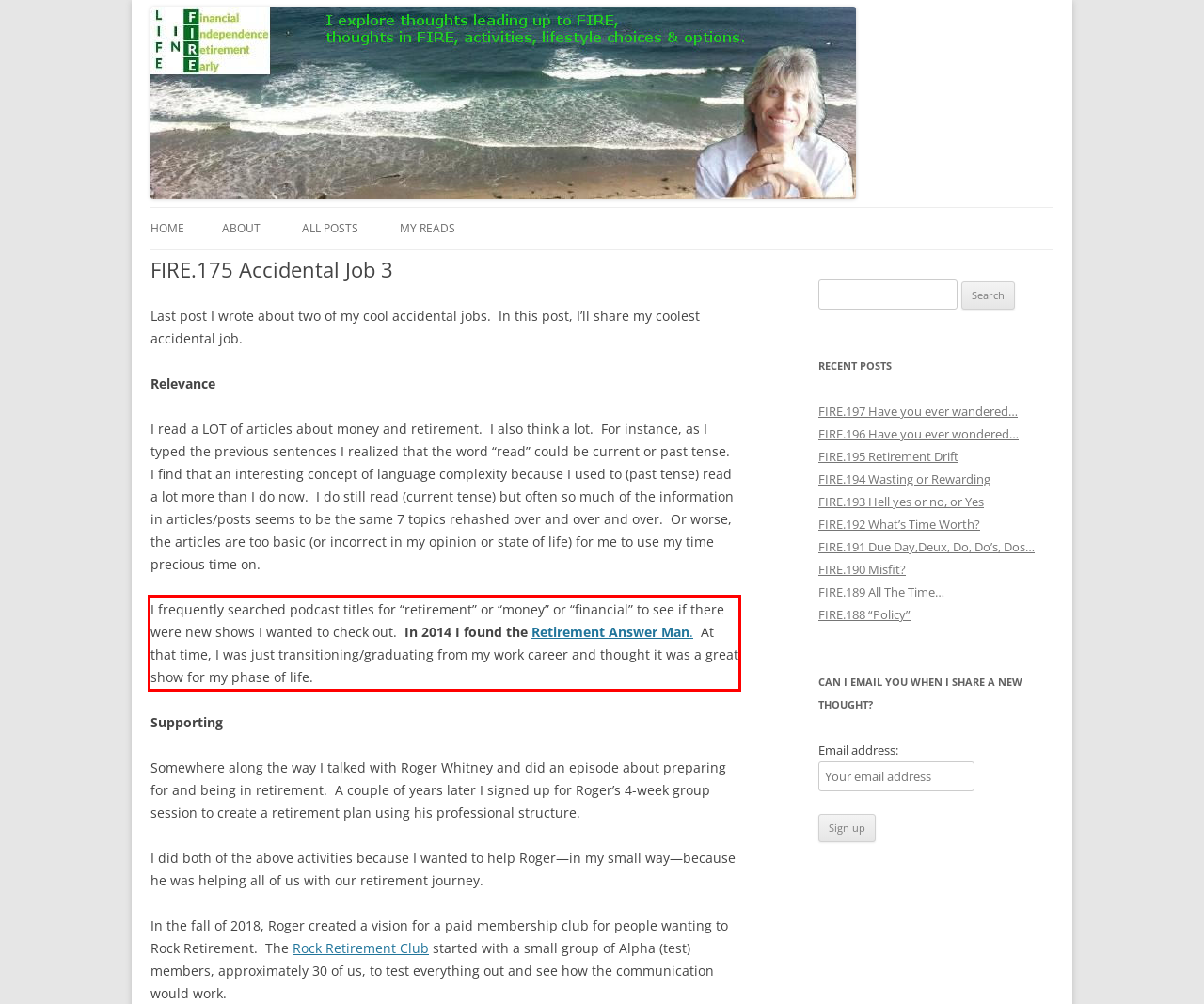You have a screenshot of a webpage with a UI element highlighted by a red bounding box. Use OCR to obtain the text within this highlighted area.

I frequently searched podcast titles for “retirement” or “money” or “financial” to see if there were new shows I wanted to check out. In 2014 I found the Retirement Answer Man. At that time, I was just transitioning/graduating from my work career and thought it was a great show for my phase of life.